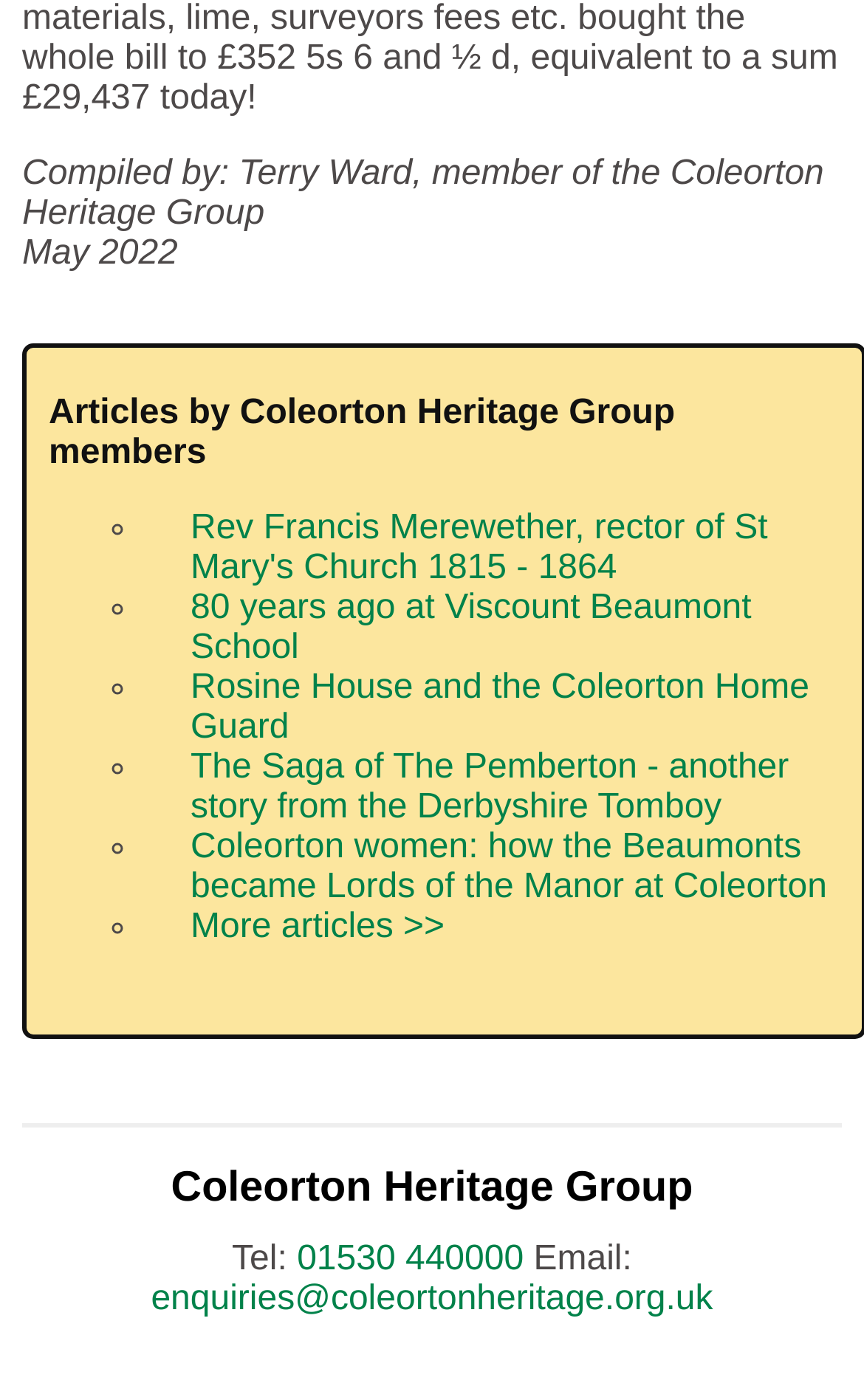Bounding box coordinates should be in the format (top-left x, top-left y, bottom-right x, bottom-right y) and all values should be floating point numbers between 0 and 1. Determine the bounding box coordinate for the UI element described as: 01530 440000

[0.344, 0.887, 0.606, 0.914]